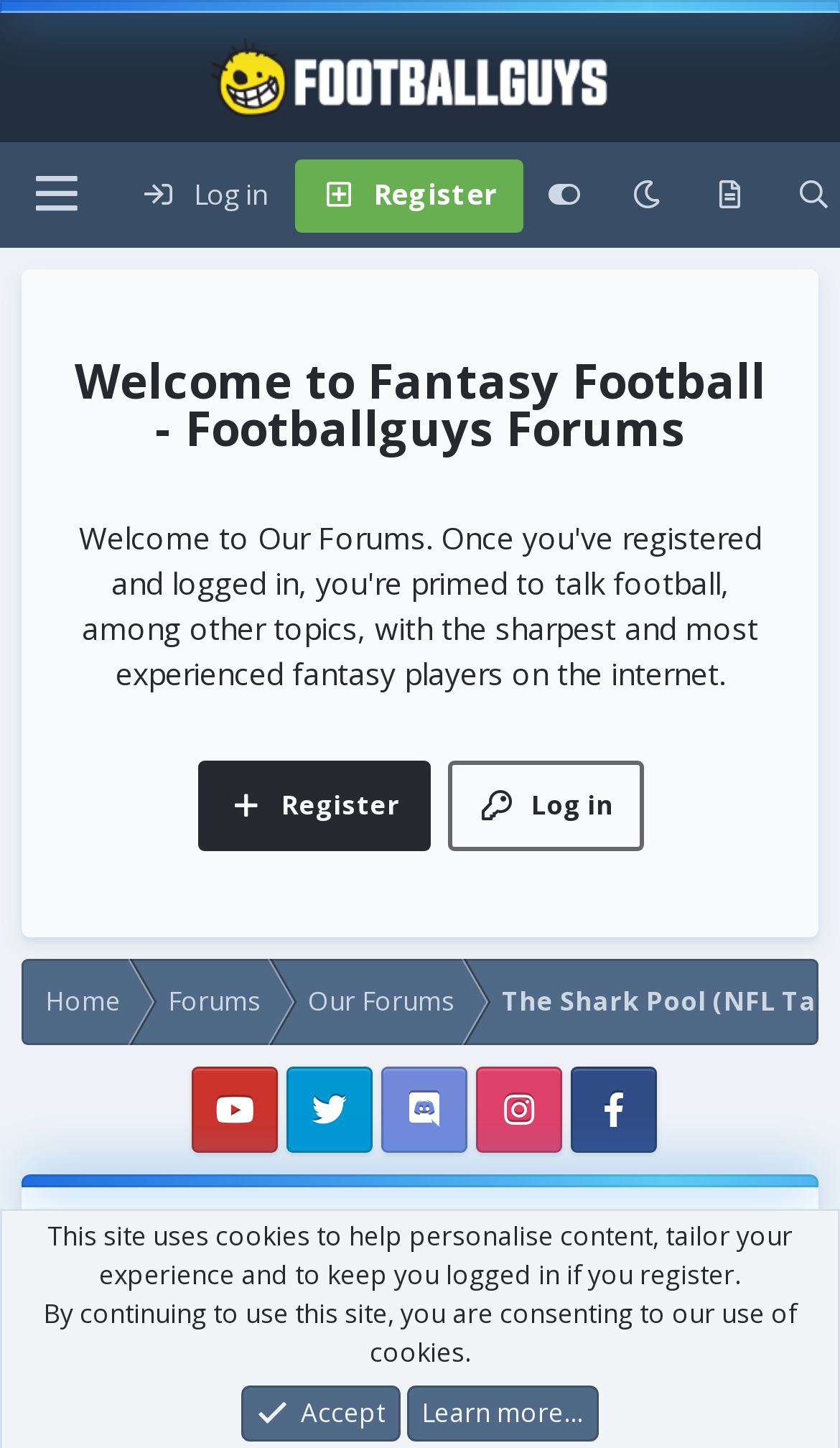What is the topic of the current thread?
Using the image, answer in one word or phrase.

Speed in the NFL